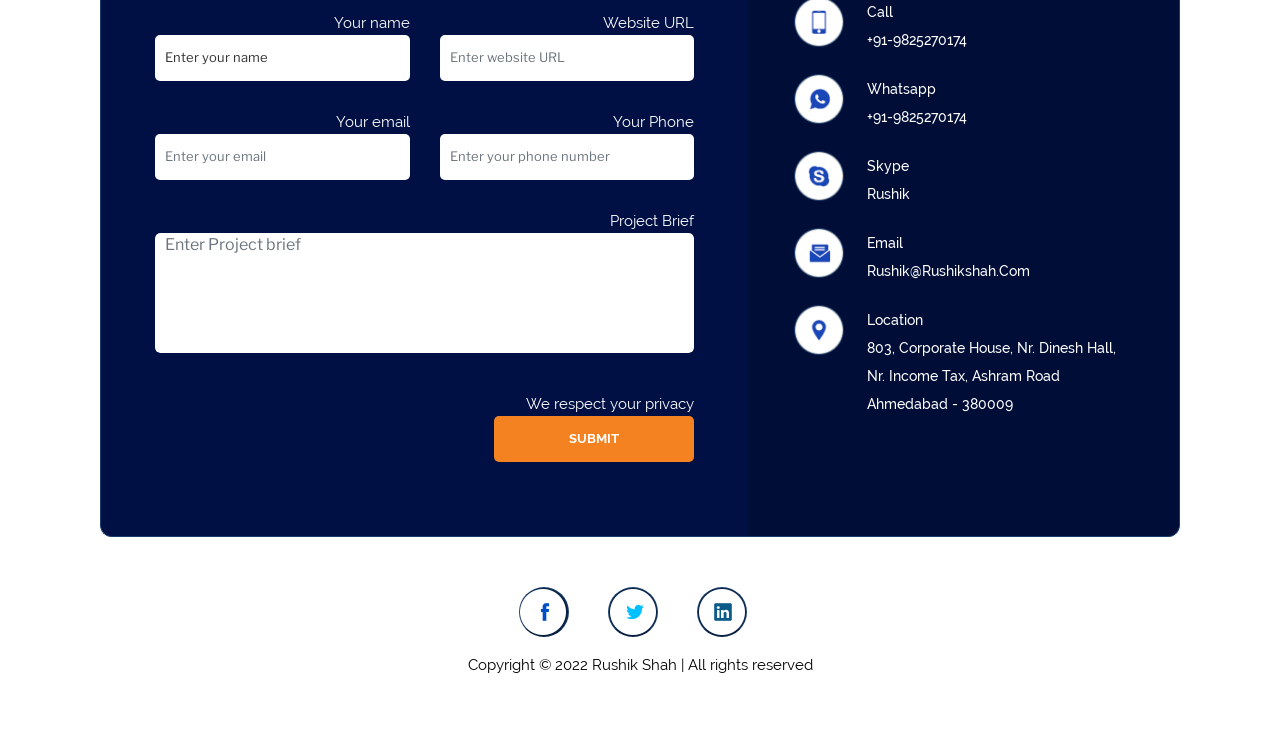Please predict the bounding box coordinates of the element's region where a click is necessary to complete the following instruction: "Contact via Whatsapp". The coordinates should be represented by four float numbers between 0 and 1, i.e., [left, top, right, bottom].

[0.62, 0.093, 0.885, 0.183]